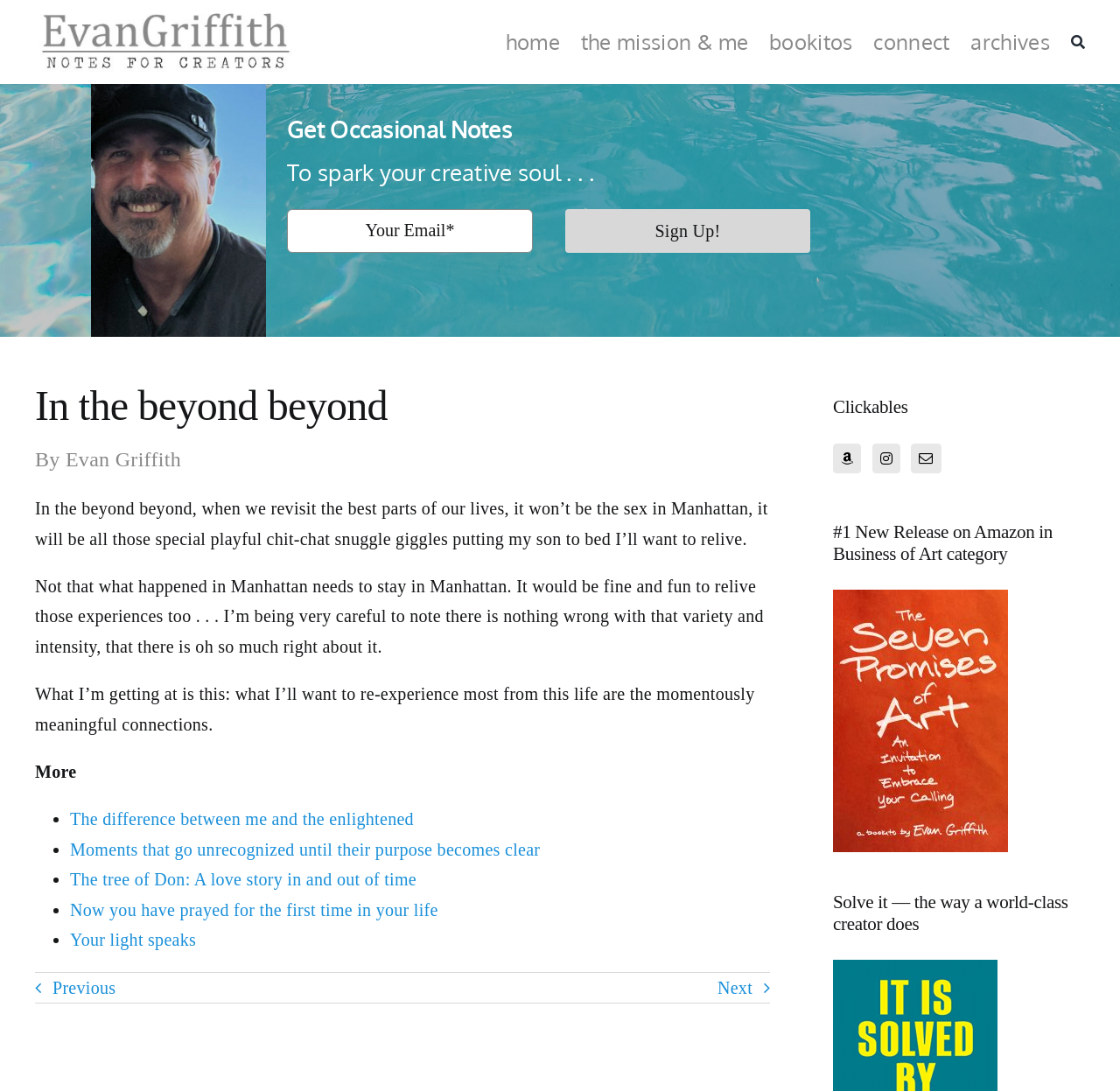Respond to the question below with a concise word or phrase:
What is the name of the author?

Evan Griffith